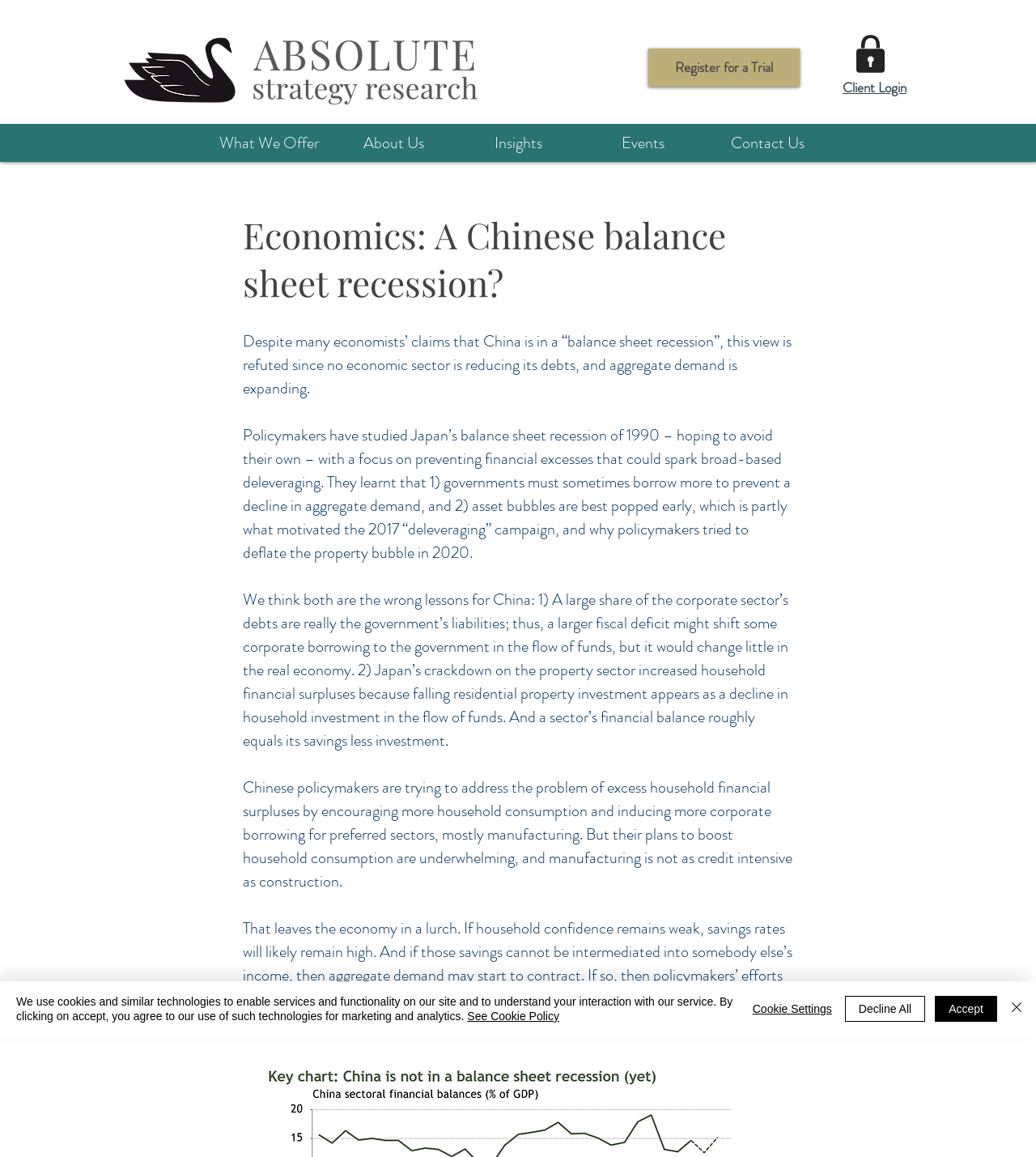Identify the bounding box coordinates for the element you need to click to achieve the following task: "View What We Offer". Provide the bounding box coordinates as four float numbers between 0 and 1, in the form [left, top, right, bottom].

[0.199, 0.107, 0.32, 0.14]